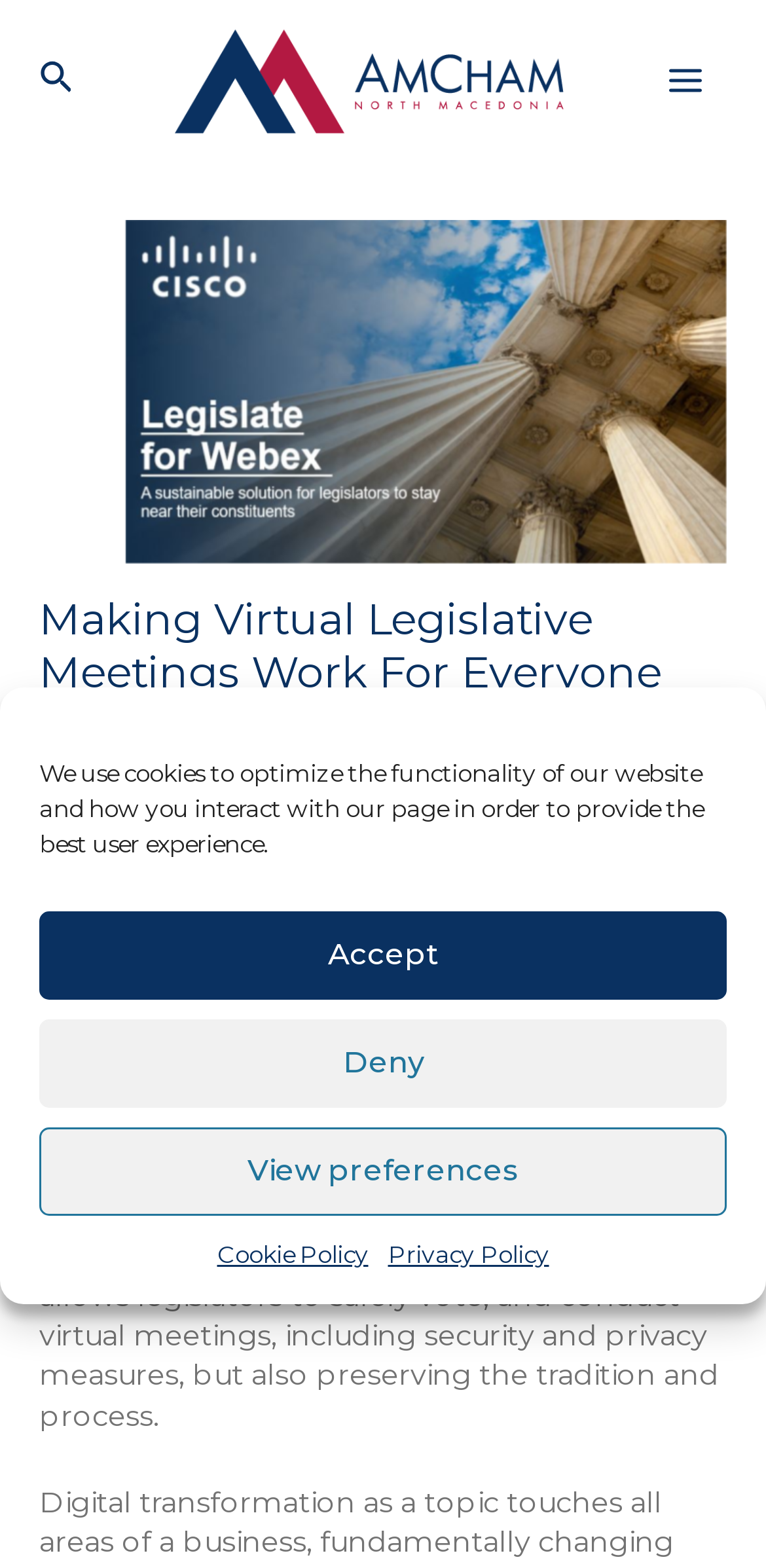Please identify the bounding box coordinates of the area I need to click to accomplish the following instruction: "View the cookie policy".

[0.283, 0.787, 0.481, 0.813]